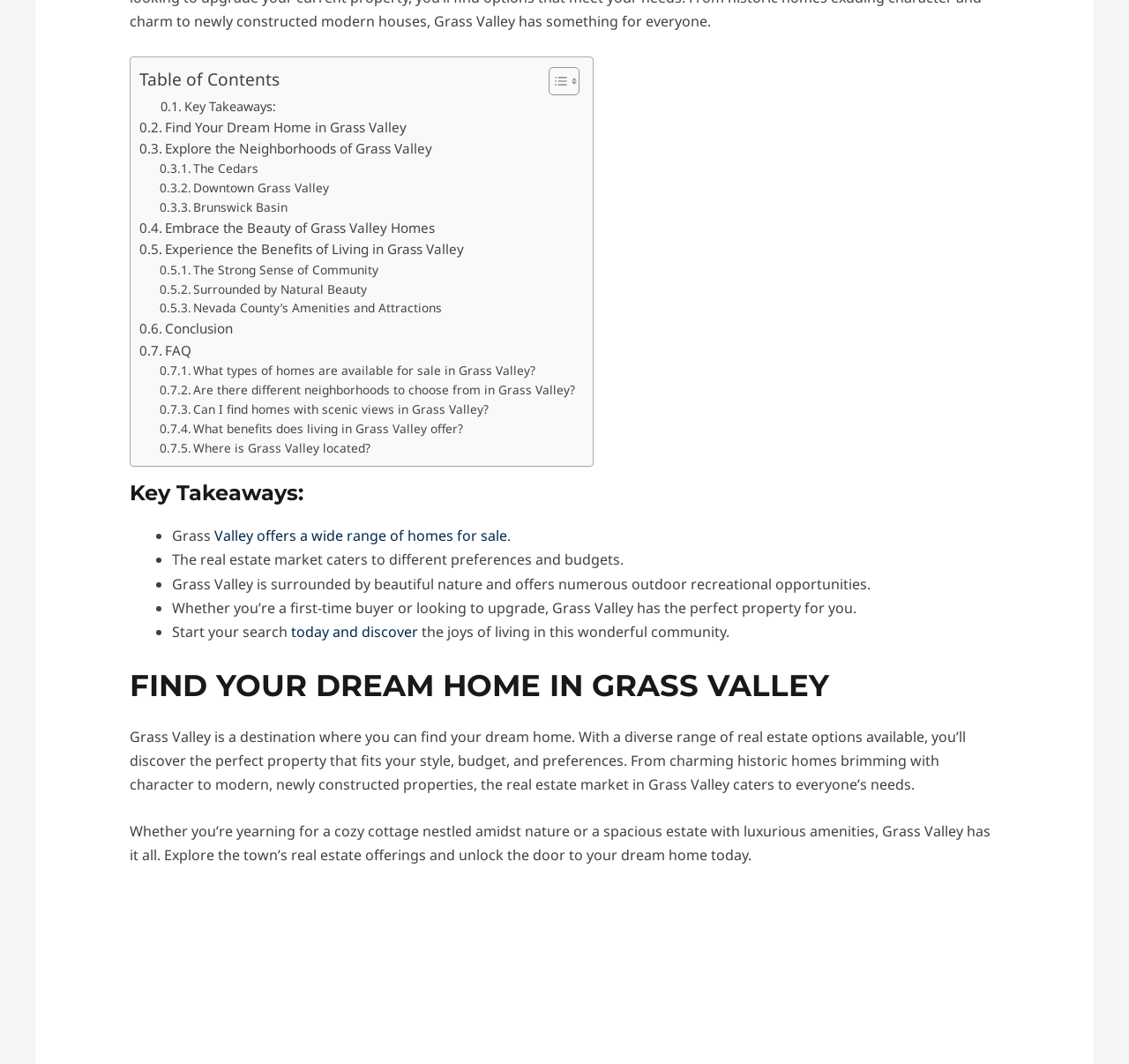What is the purpose of the 'Table of Contents'?
Look at the image and construct a detailed response to the question.

The 'Table of Contents' is likely used for navigation, allowing users to quickly access different sections of the webpage, such as 'Key Takeaways', 'Find Your Dream Home in Grass Valley', and 'FAQ'.